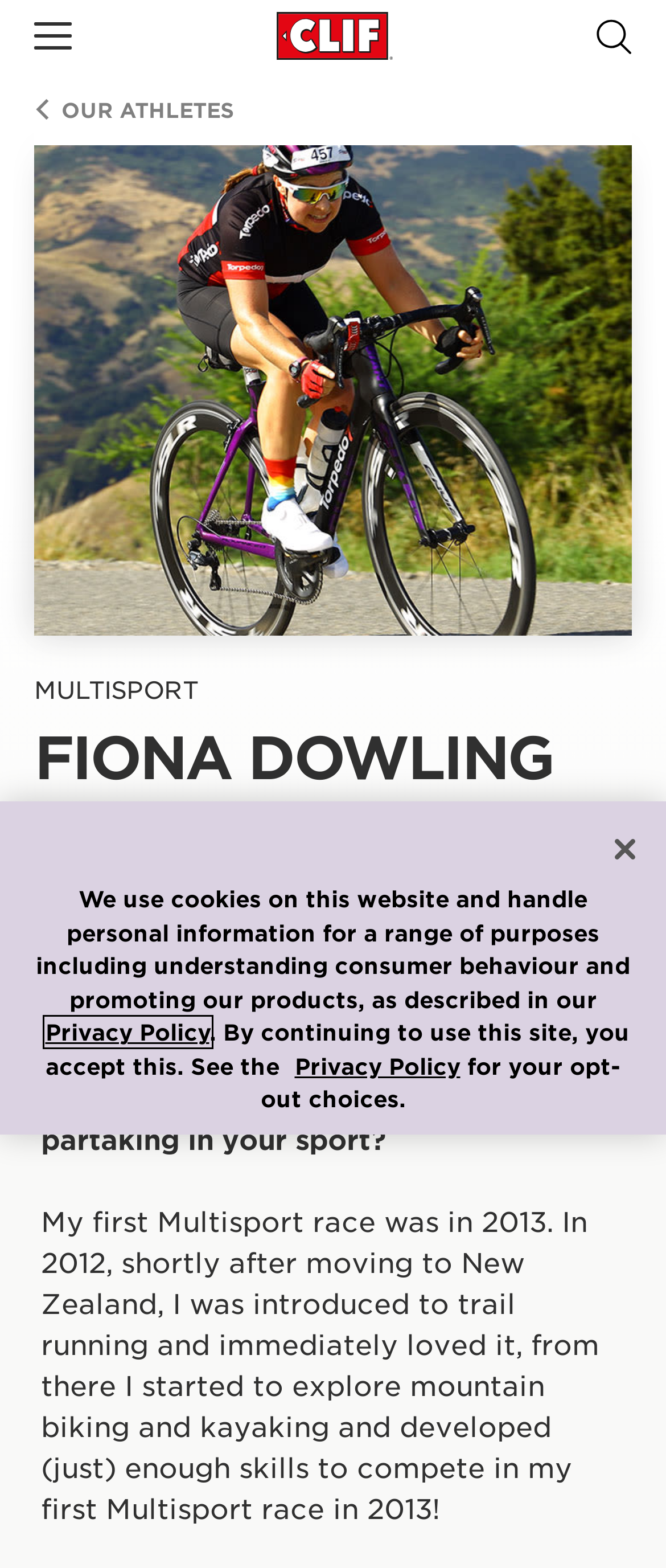What is the name of the athlete?
Using the details from the image, give an elaborate explanation to answer the question.

The answer can be found in the heading element with the text 'FIONA DOWLING' which is located at the top of the webpage, indicating that the webpage is about this athlete.